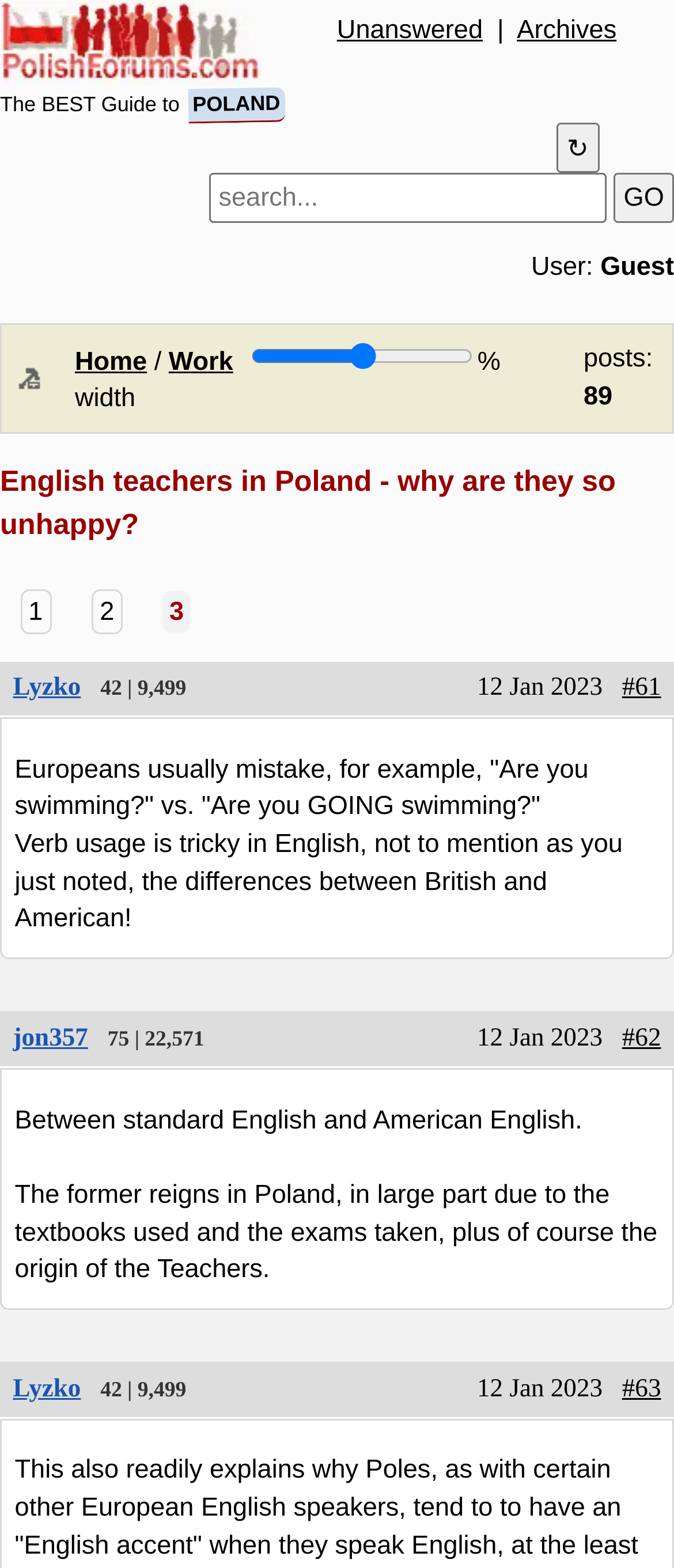What is the text of the second link in the webpage?
Refer to the screenshot and respond with a concise word or phrase.

2